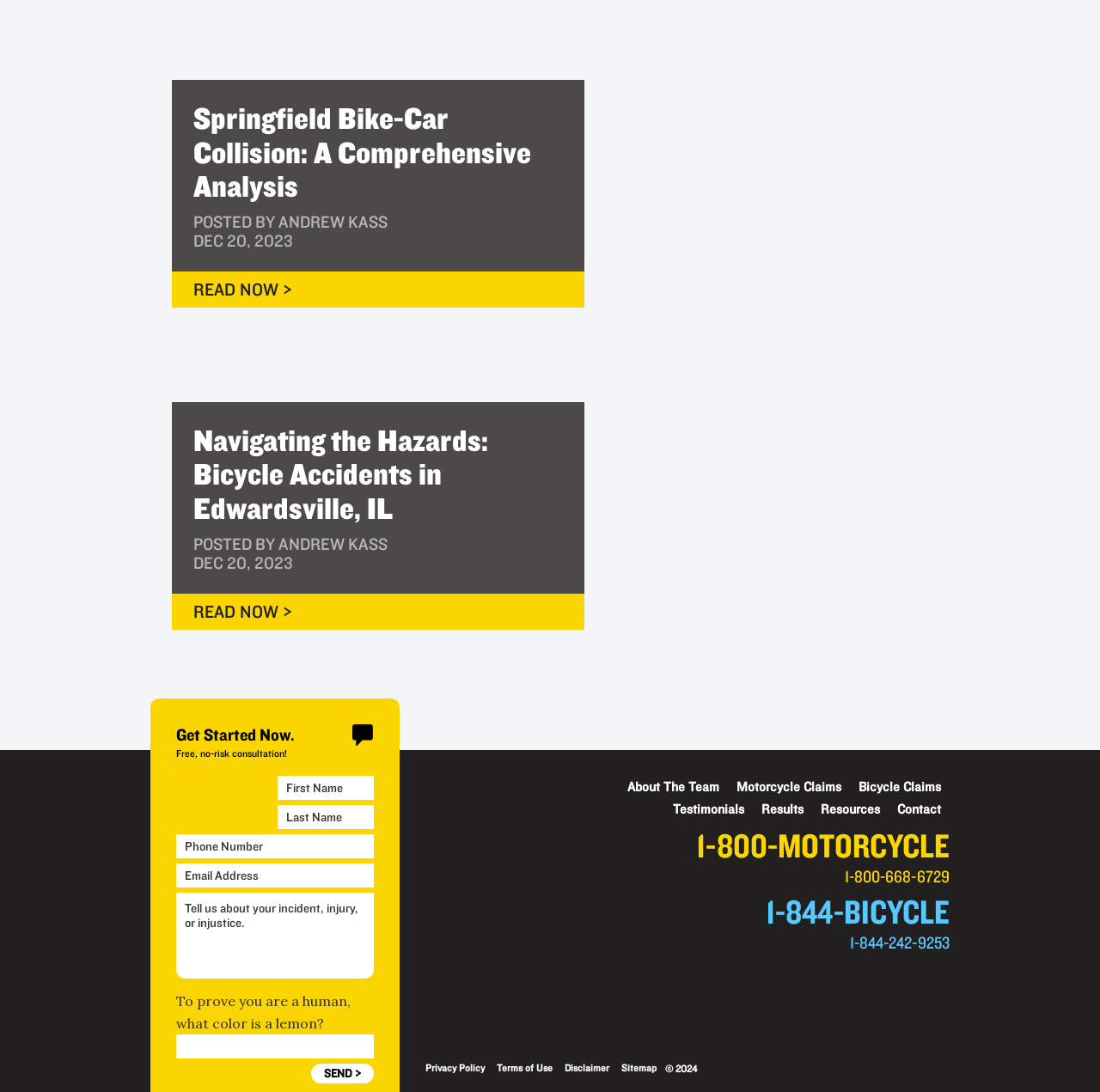How many articles are featured on the homepage?
Based on the screenshot, answer the question with a single word or phrase.

2